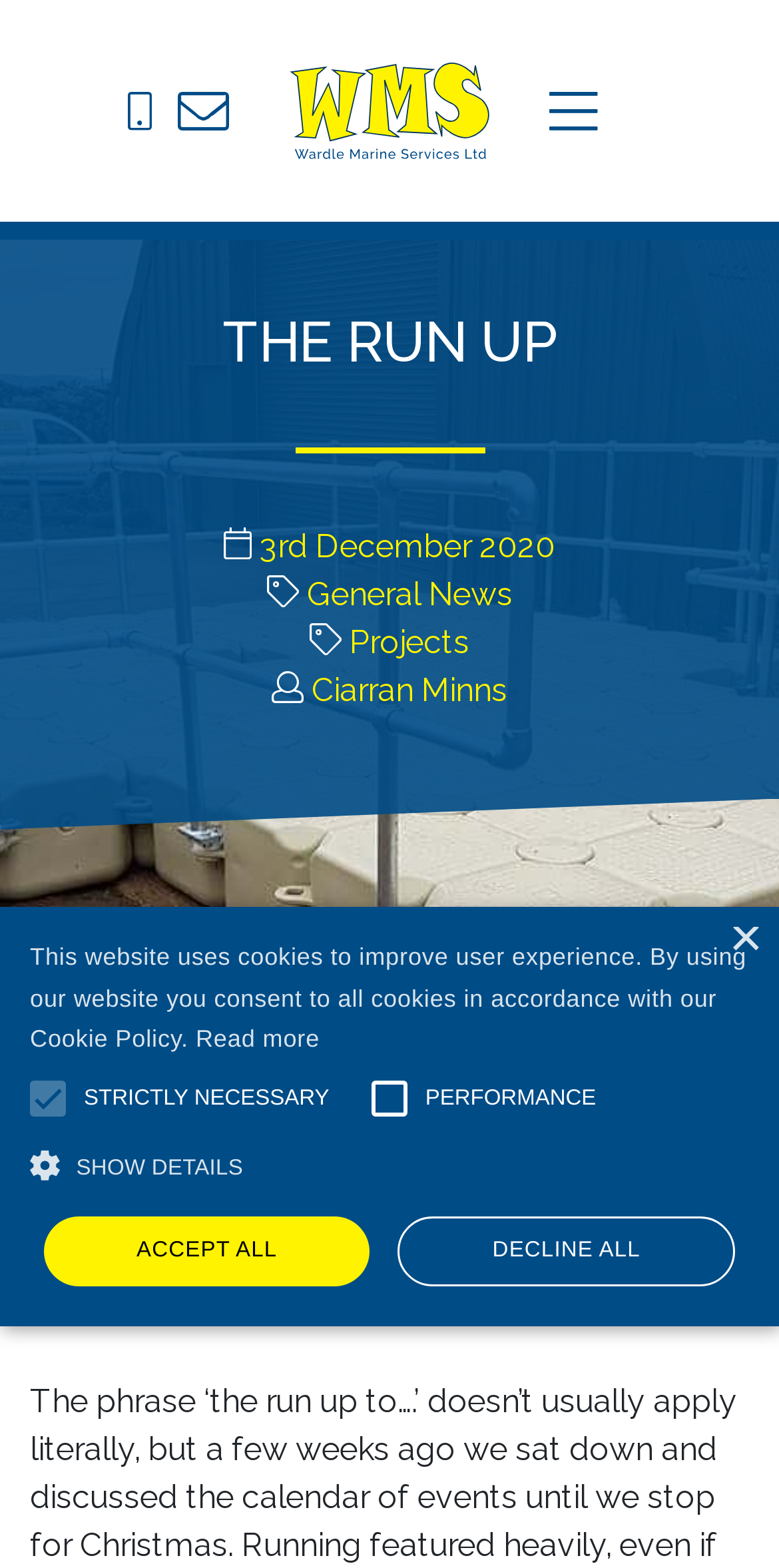Can you show the bounding box coordinates of the region to click on to complete the task described in the instruction: "go to home page"?

None